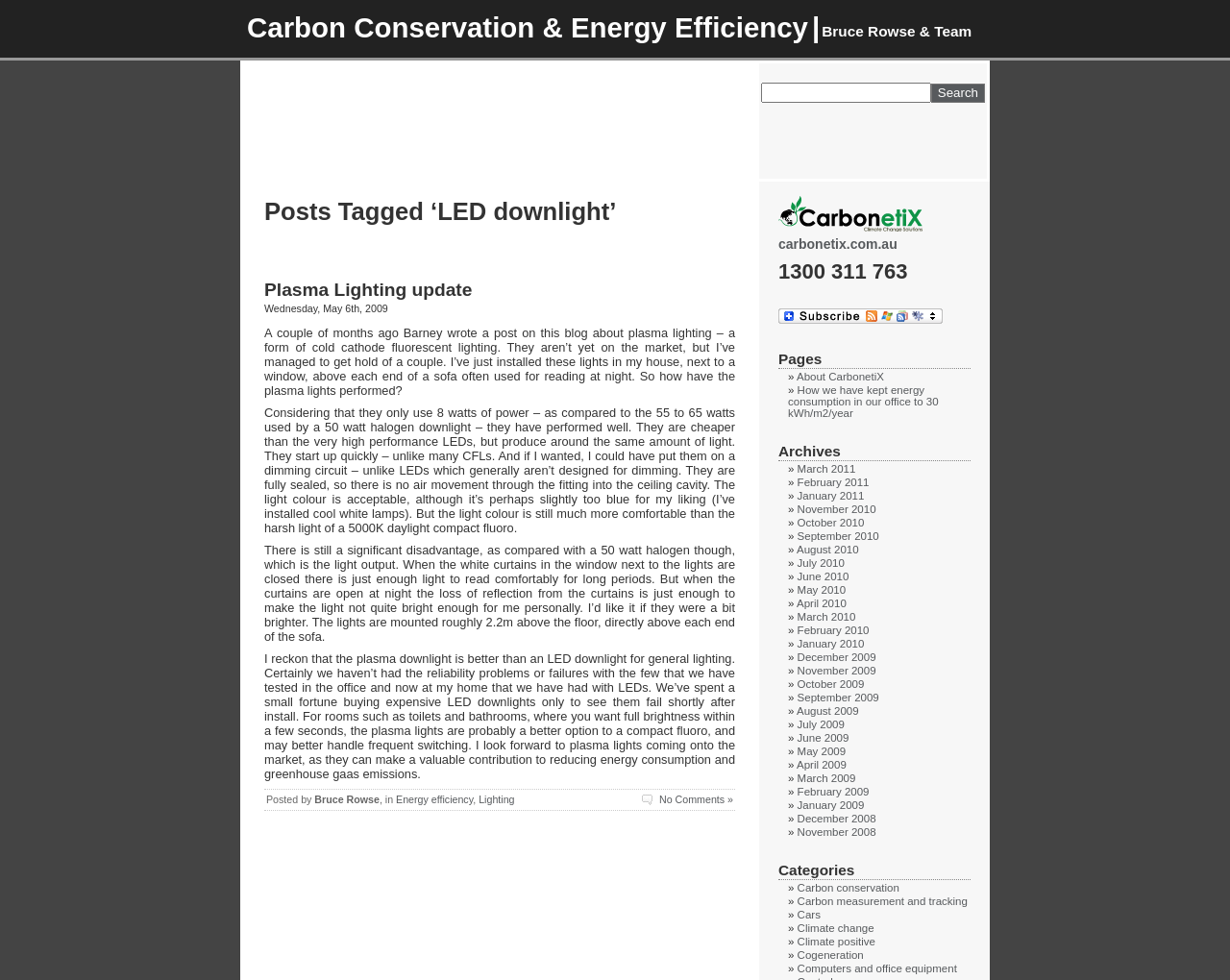How much power do the plasma lights use?
Please use the visual content to give a single word or phrase answer.

8 watts